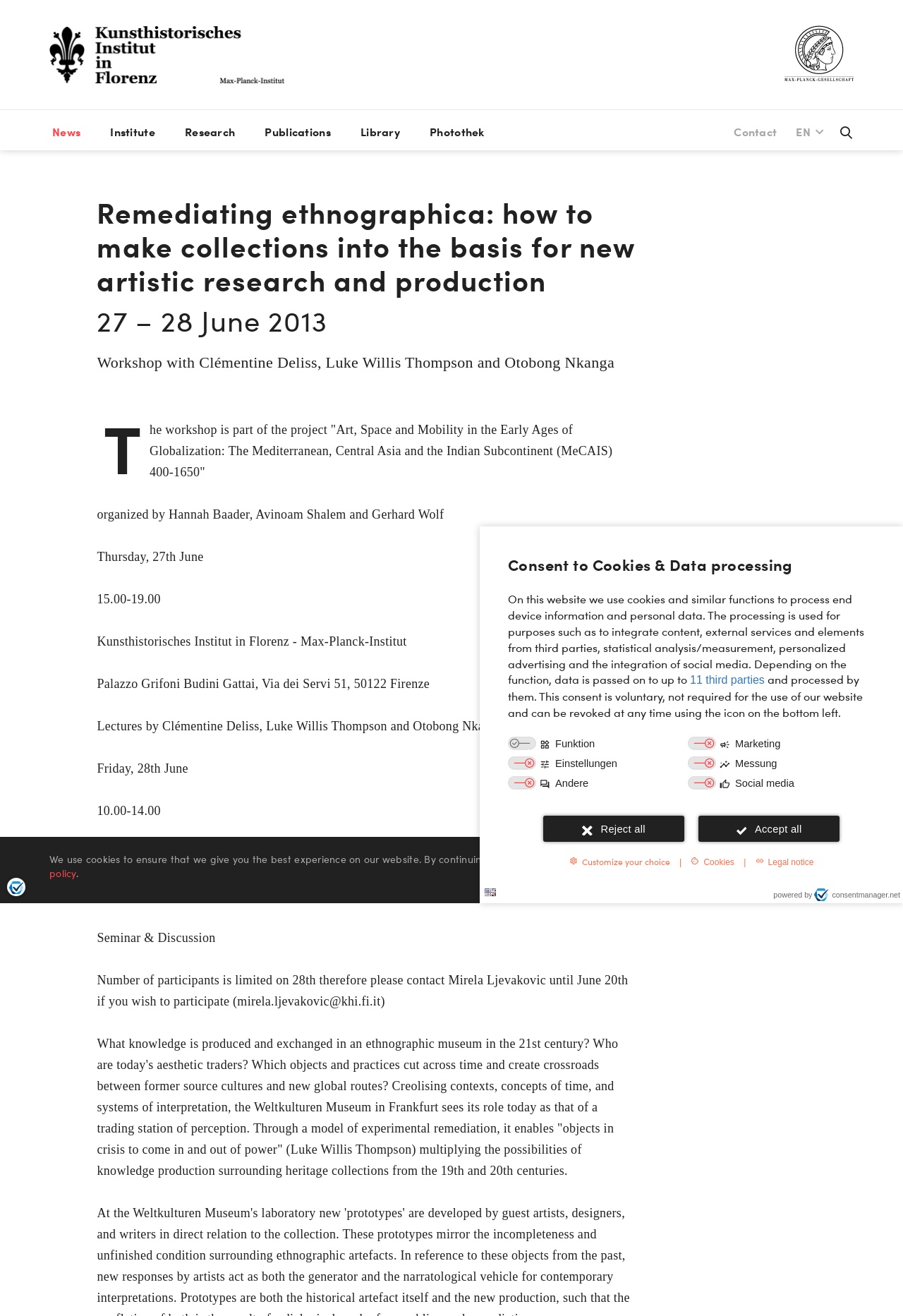How many days is the workshop scheduled for?
Provide a fully detailed and comprehensive answer to the question.

The workshop is scheduled for 2 days, Thursday, 27th June and Friday, 28th June, as mentioned in the webpage content.